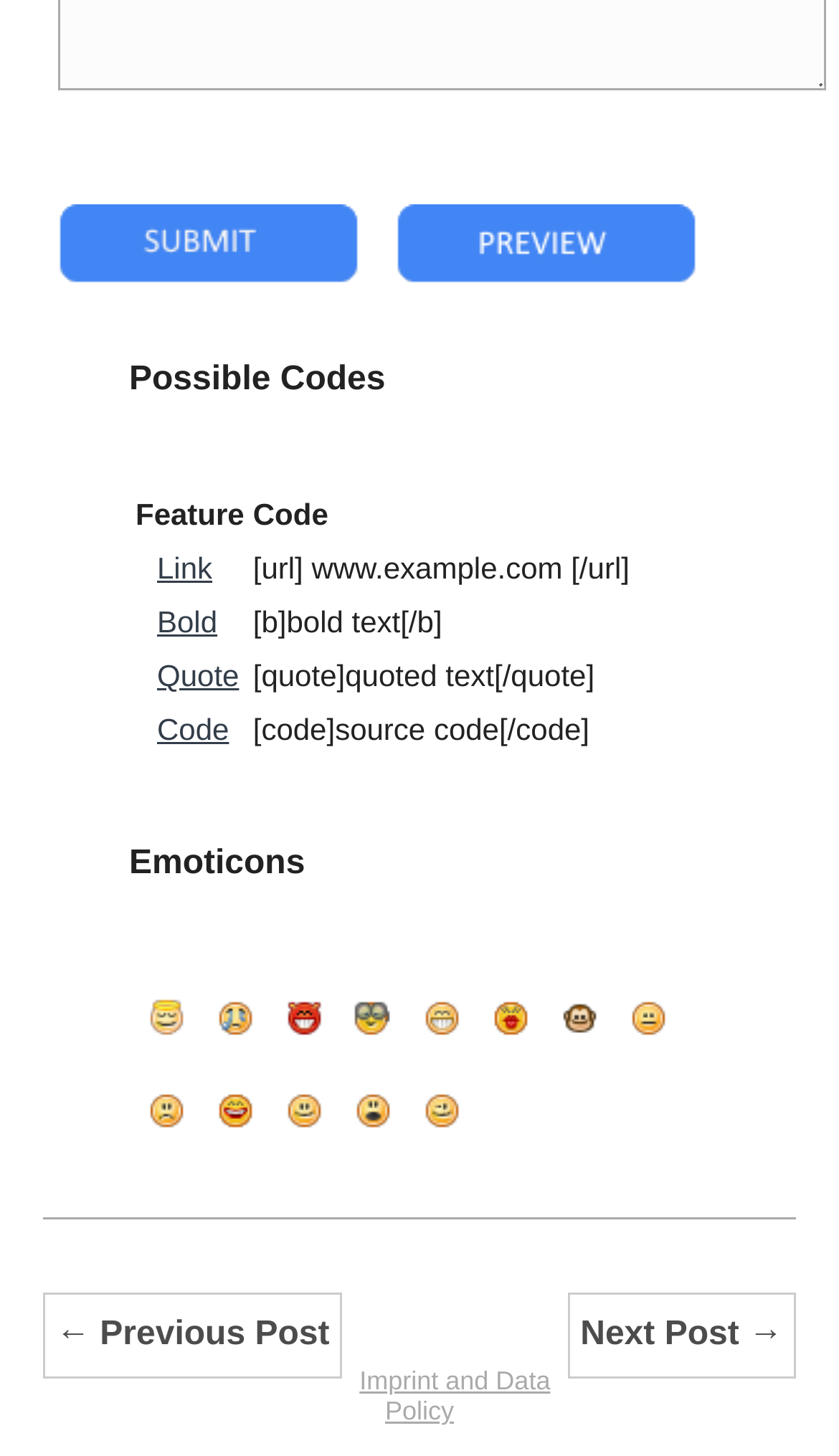Provide a brief response in the form of a single word or phrase:
What type of content is listed under 'Possible Codes'?

Feature, Code, and URL